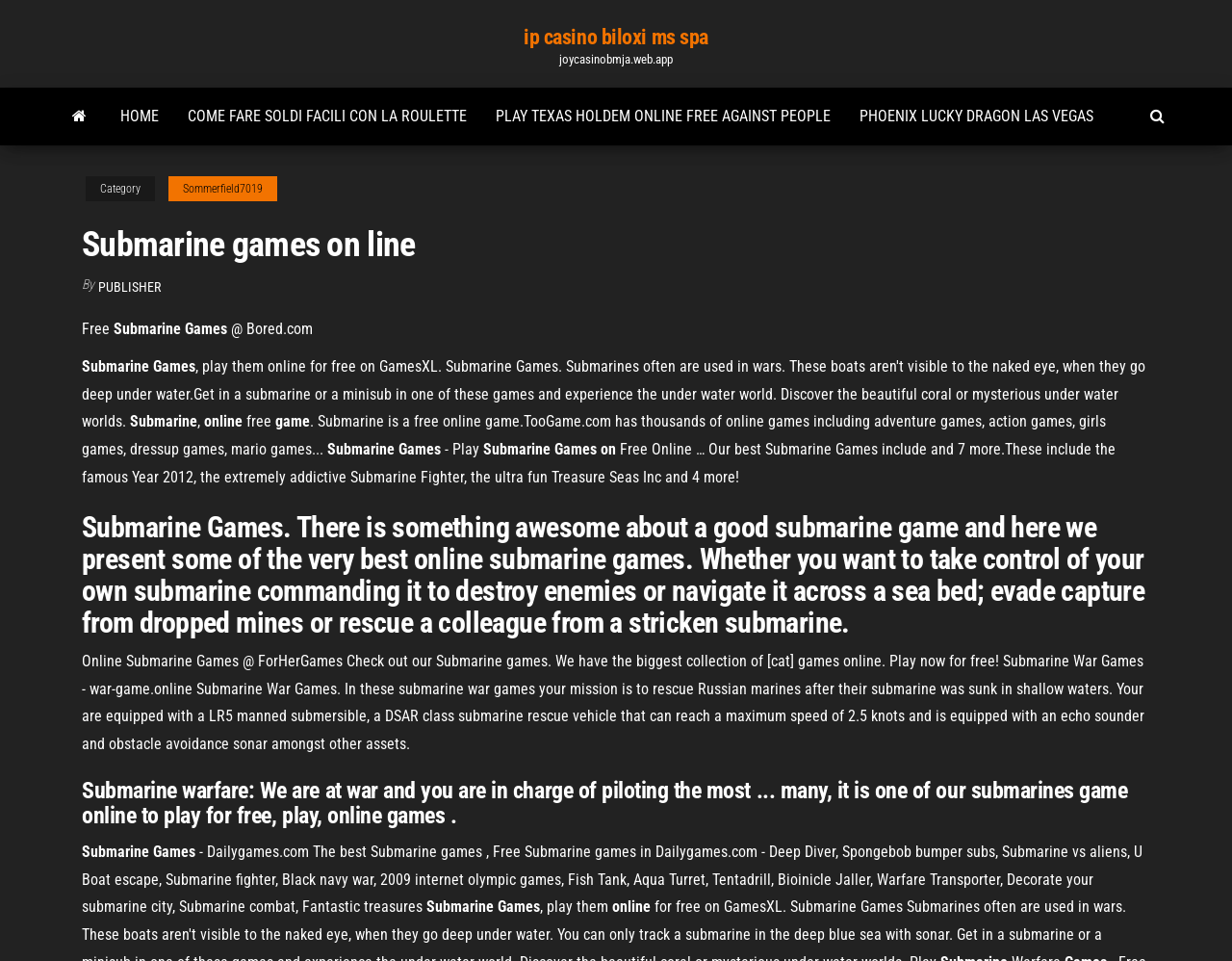Identify the bounding box coordinates of the region I need to click to complete this instruction: "Check out Submarine games".

[0.066, 0.235, 0.934, 0.275]